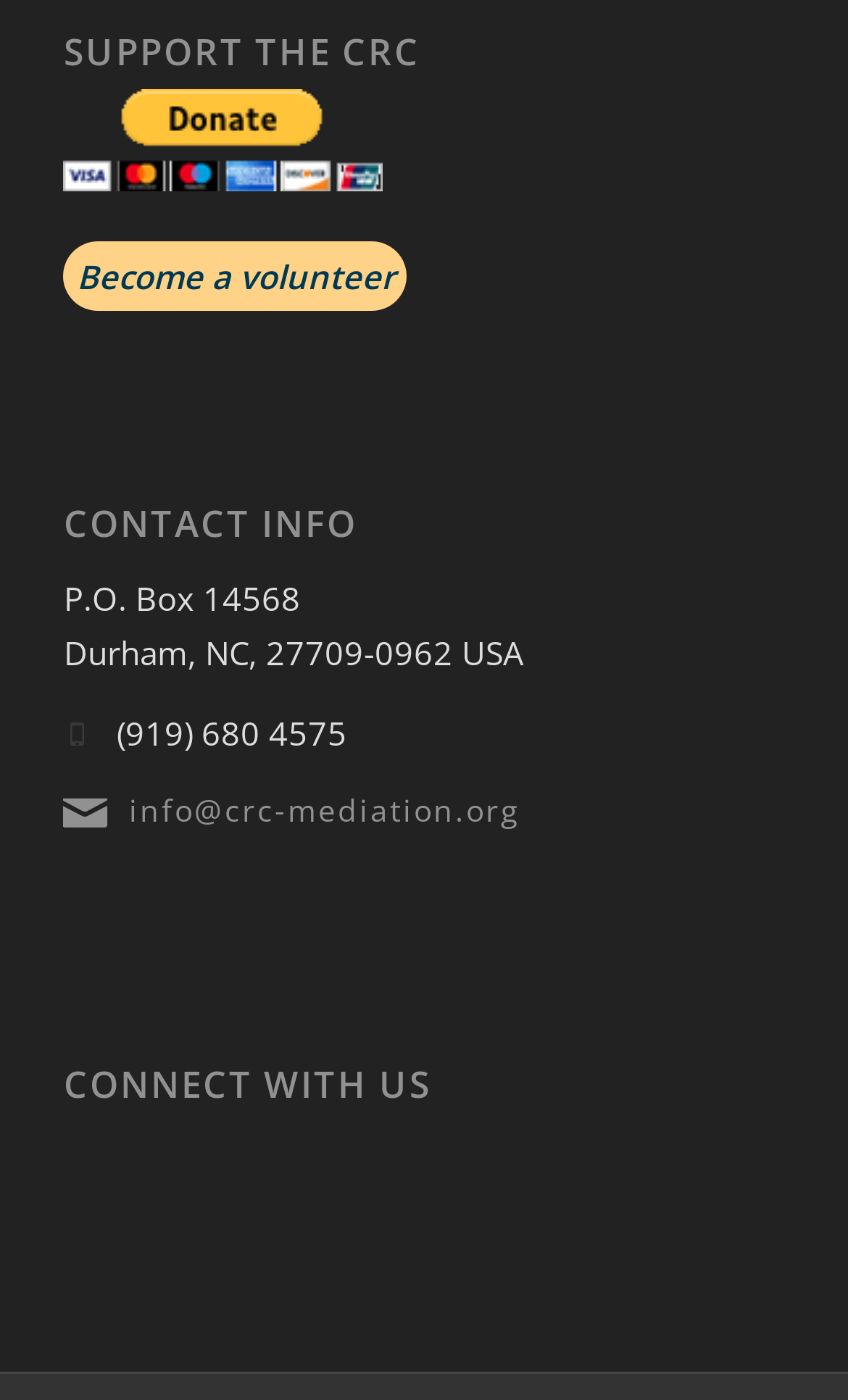What is the name of the online payment method?
Please provide a comprehensive answer based on the details in the screenshot.

I found the name of the online payment method by looking at the button element with the text 'PayPal - The safer, easier way to pay online!'.